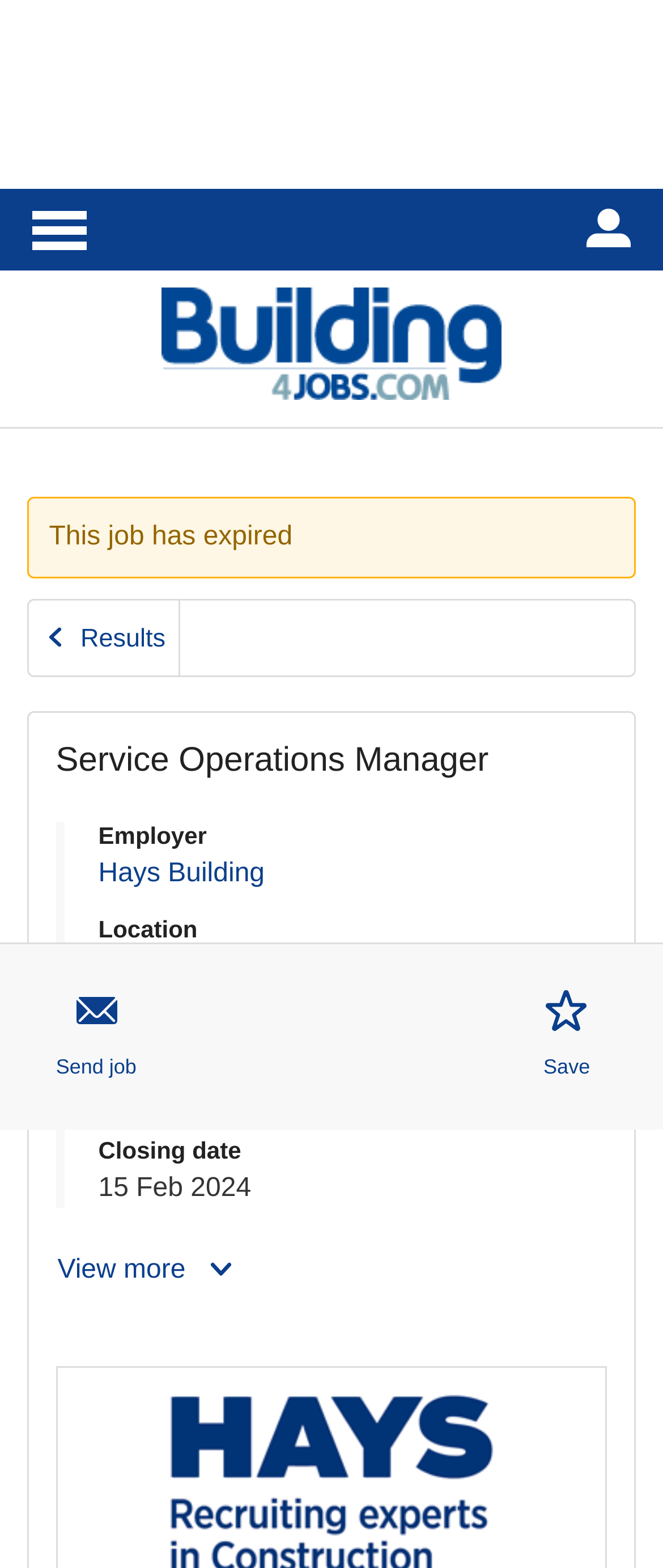What is the location of the job?
Please provide a single word or phrase based on the screenshot.

County Down, Newry & Mourne